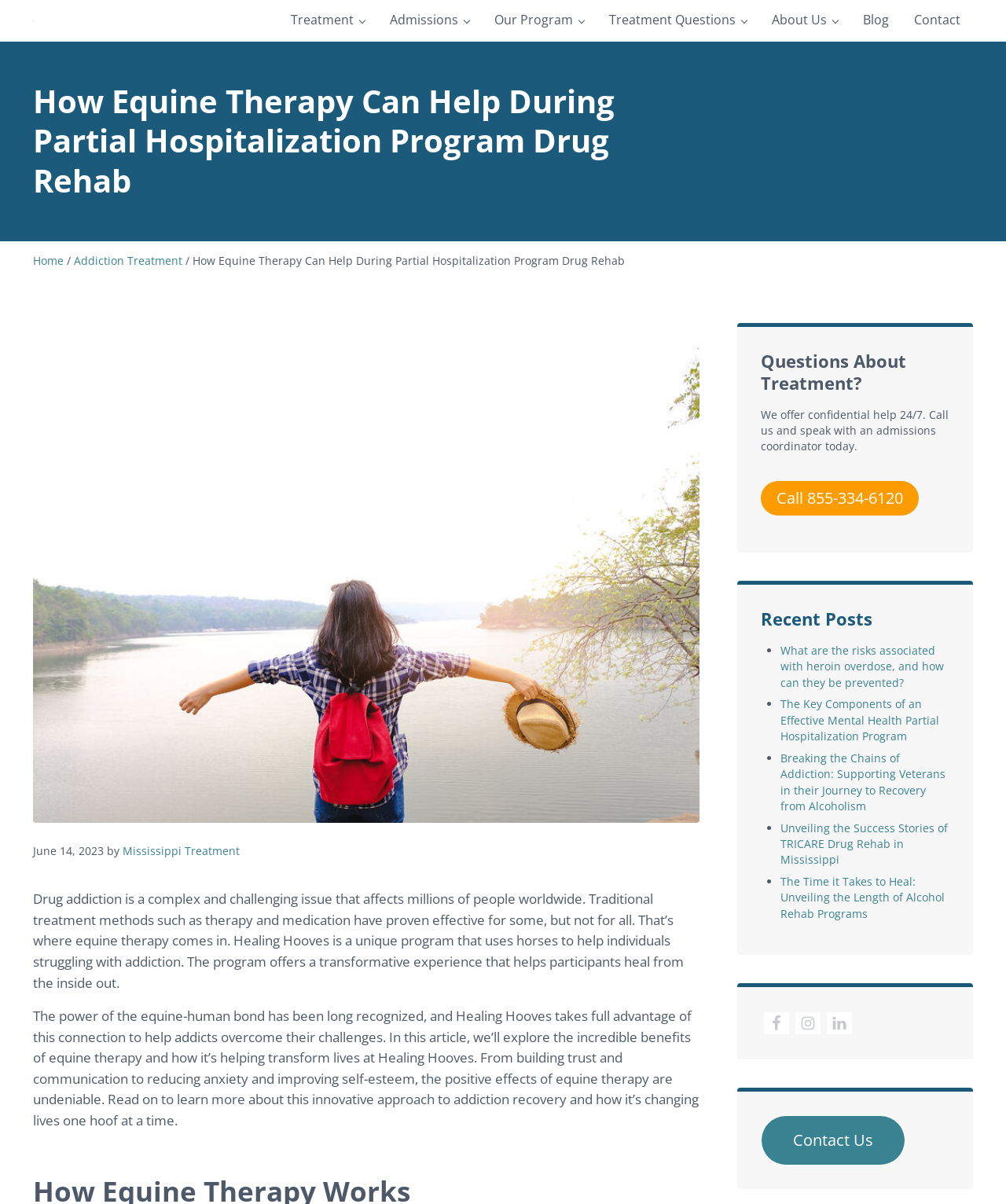Find and specify the bounding box coordinates that correspond to the clickable region for the instruction: "Click the 'Treatment' link".

[0.277, 0.004, 0.375, 0.037]